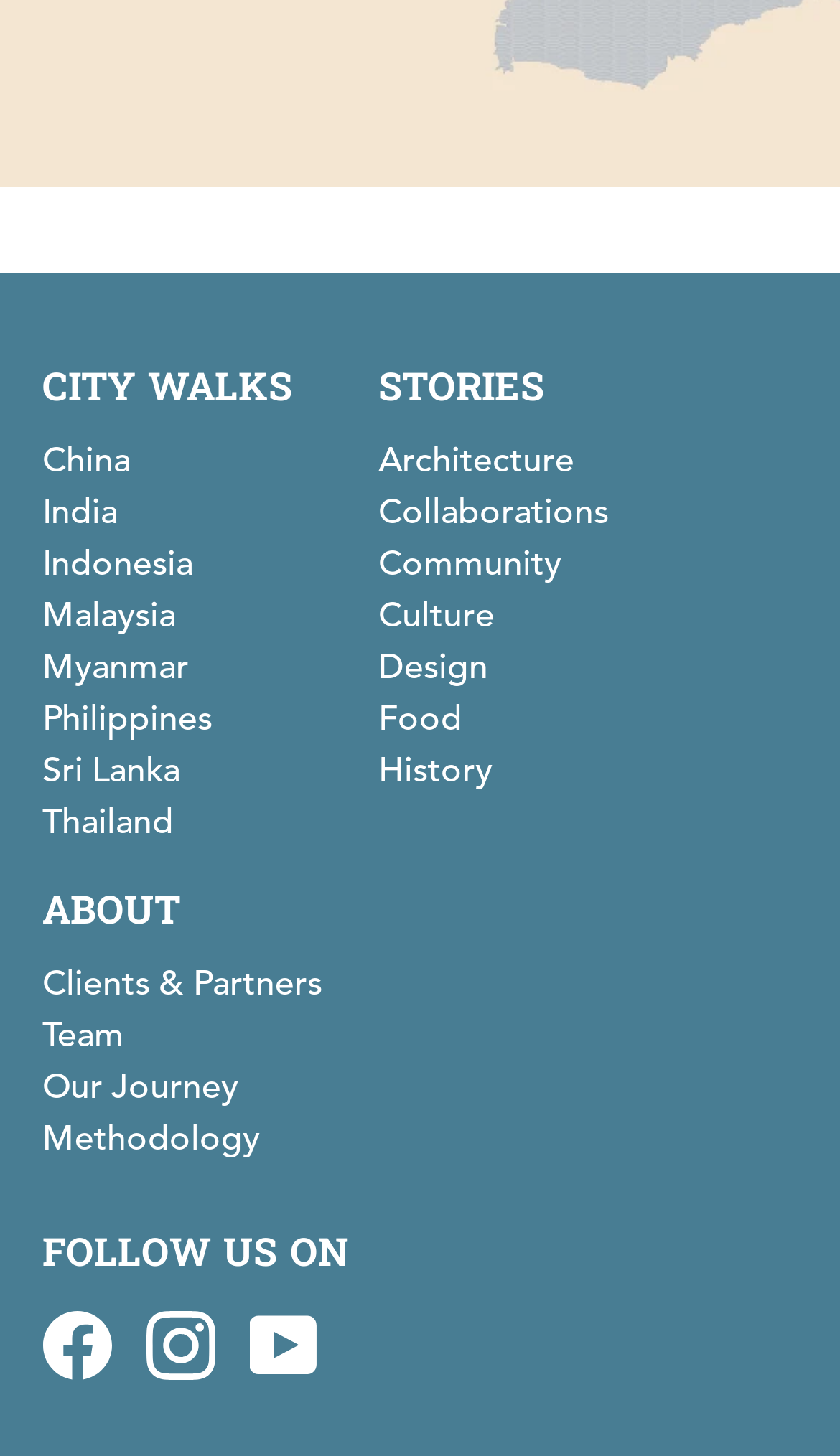Please provide the bounding box coordinates for the UI element as described: "Food". The coordinates must be four floats between 0 and 1, represented as [left, top, right, bottom].

[0.45, 0.479, 0.55, 0.508]